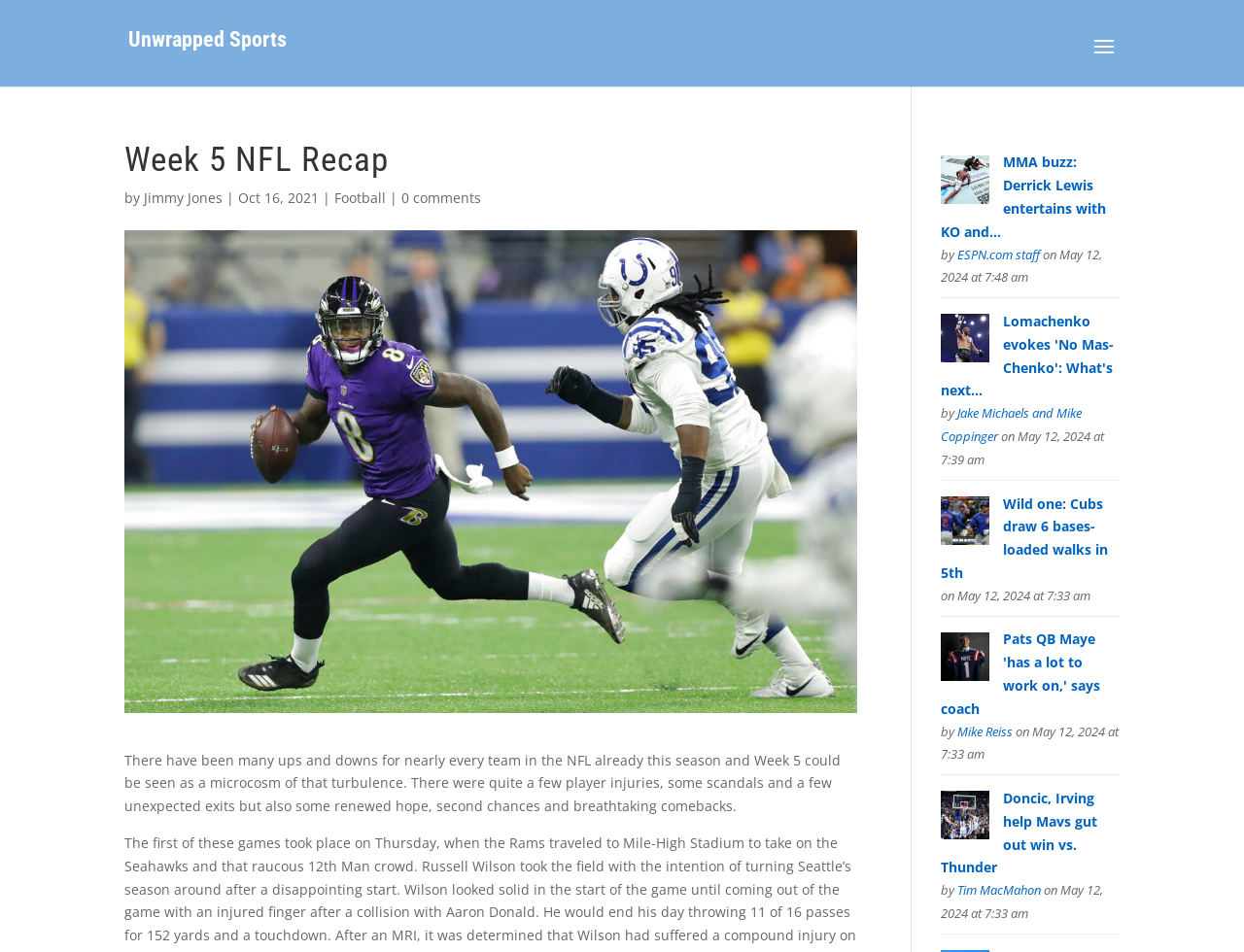Determine and generate the text content of the webpage's headline.

Week 5 NFL Recap